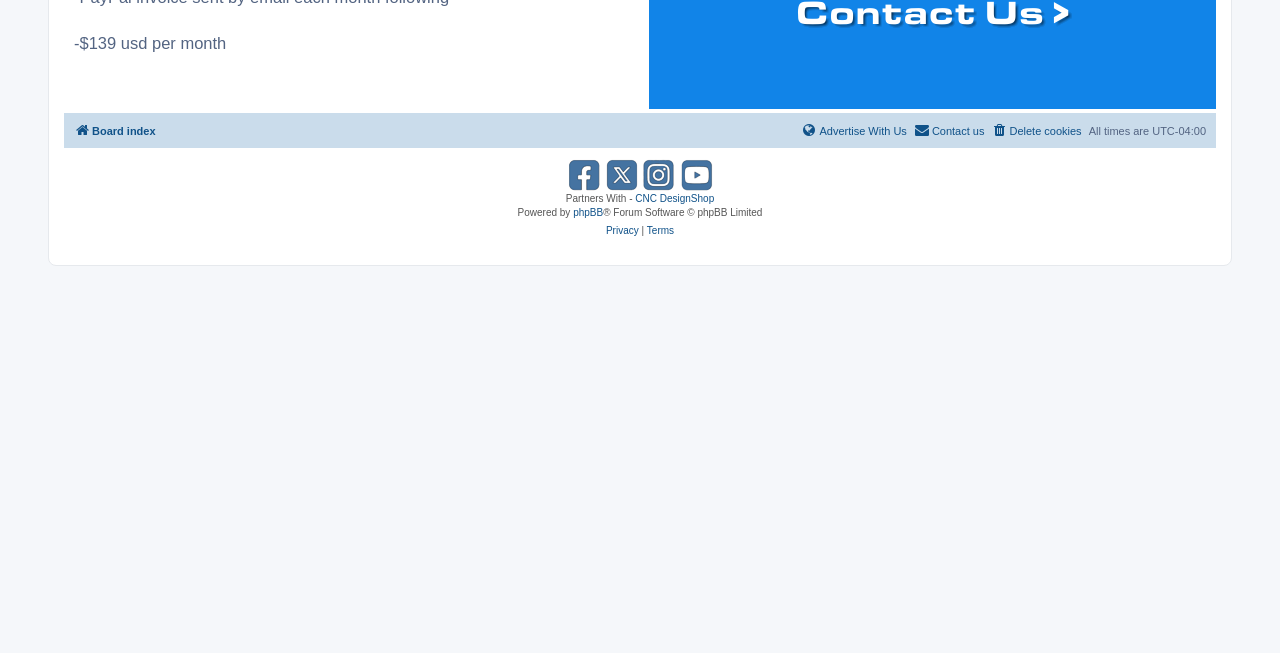Using the format (top-left x, top-left y, bottom-right x, bottom-right y), and given the element description, identify the bounding box coordinates within the screenshot: CNC DesignShop

[0.496, 0.296, 0.558, 0.312]